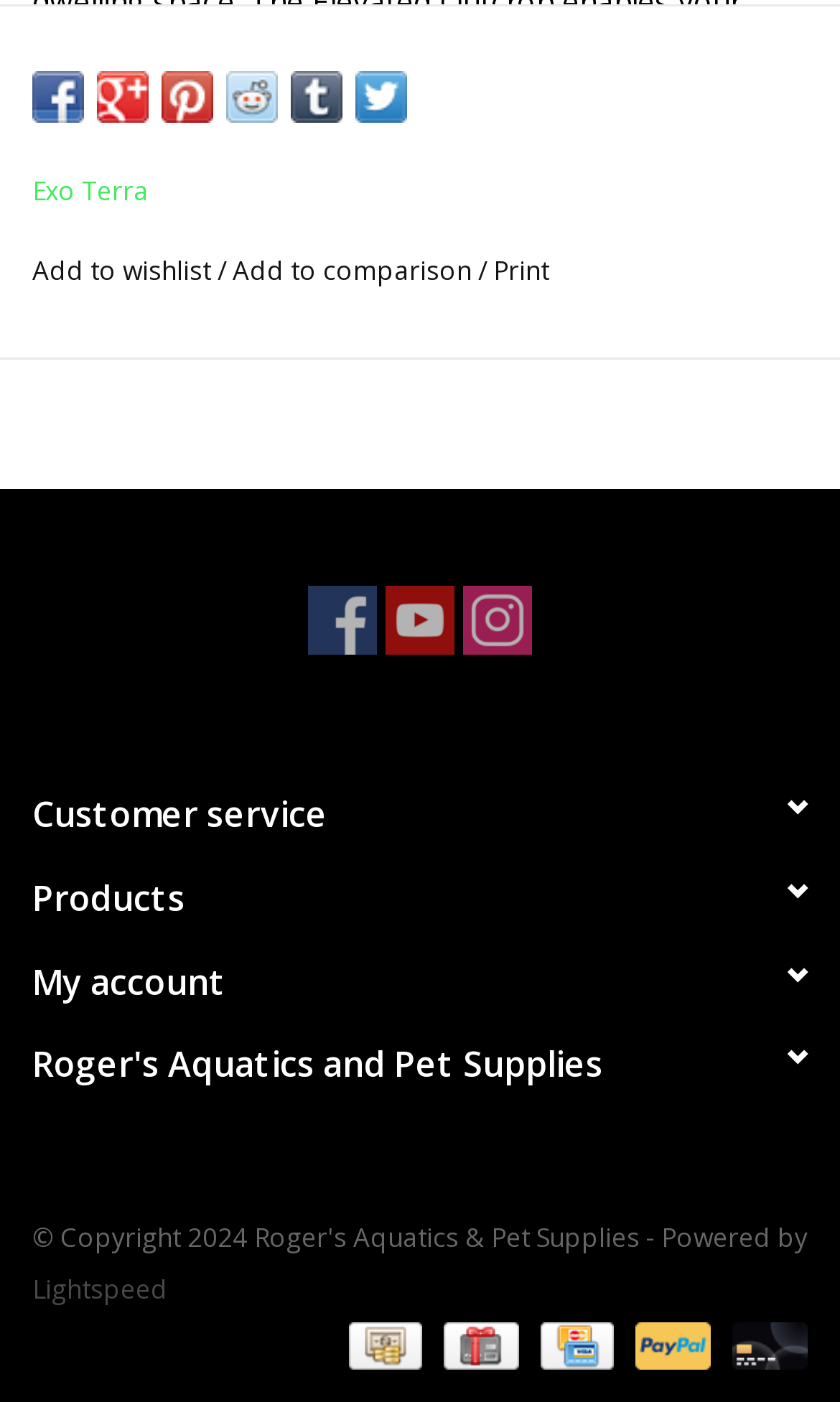Provide the bounding box for the UI element matching this description: "title="PayPal"".

[0.738, 0.945, 0.854, 0.971]